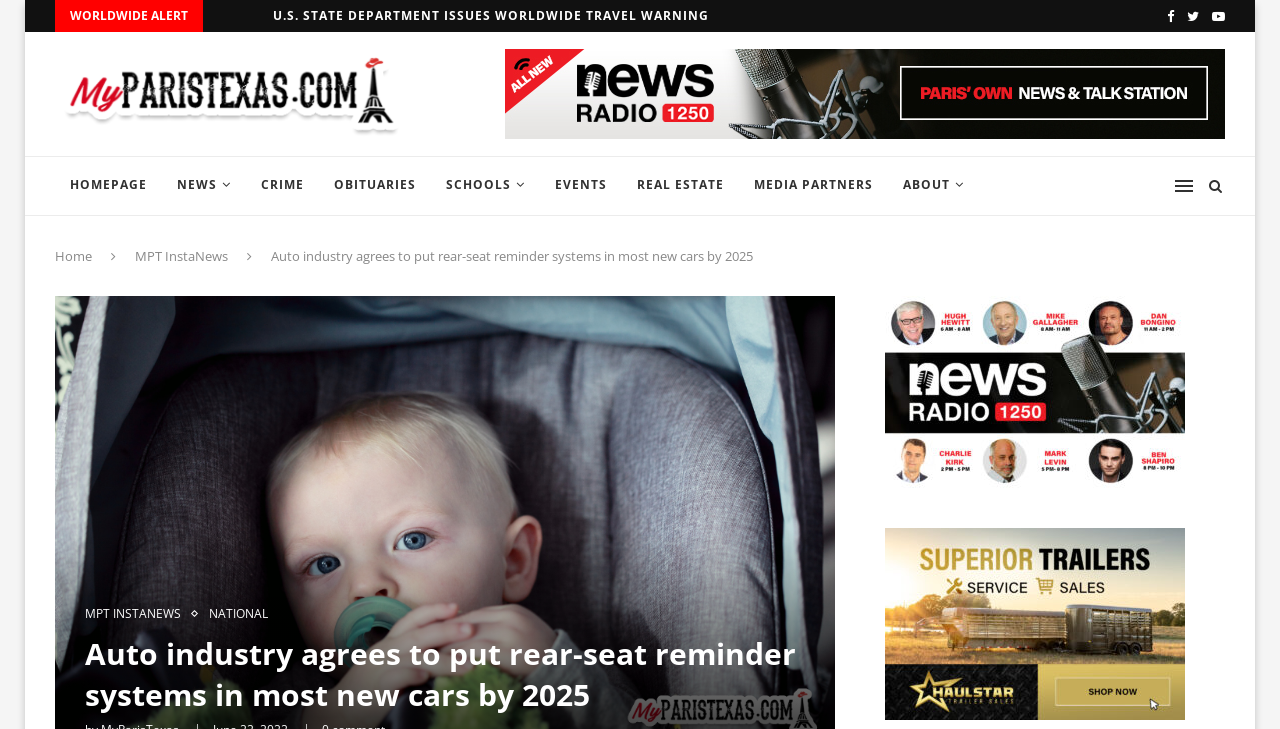What is the name of the section below the navigation menu?
Look at the image and respond to the question as thoroughly as possible.

Below the navigation menu, there is a section that says 'MPT InstaNews'. This section likely contains news or updates related to MyParisTexas.